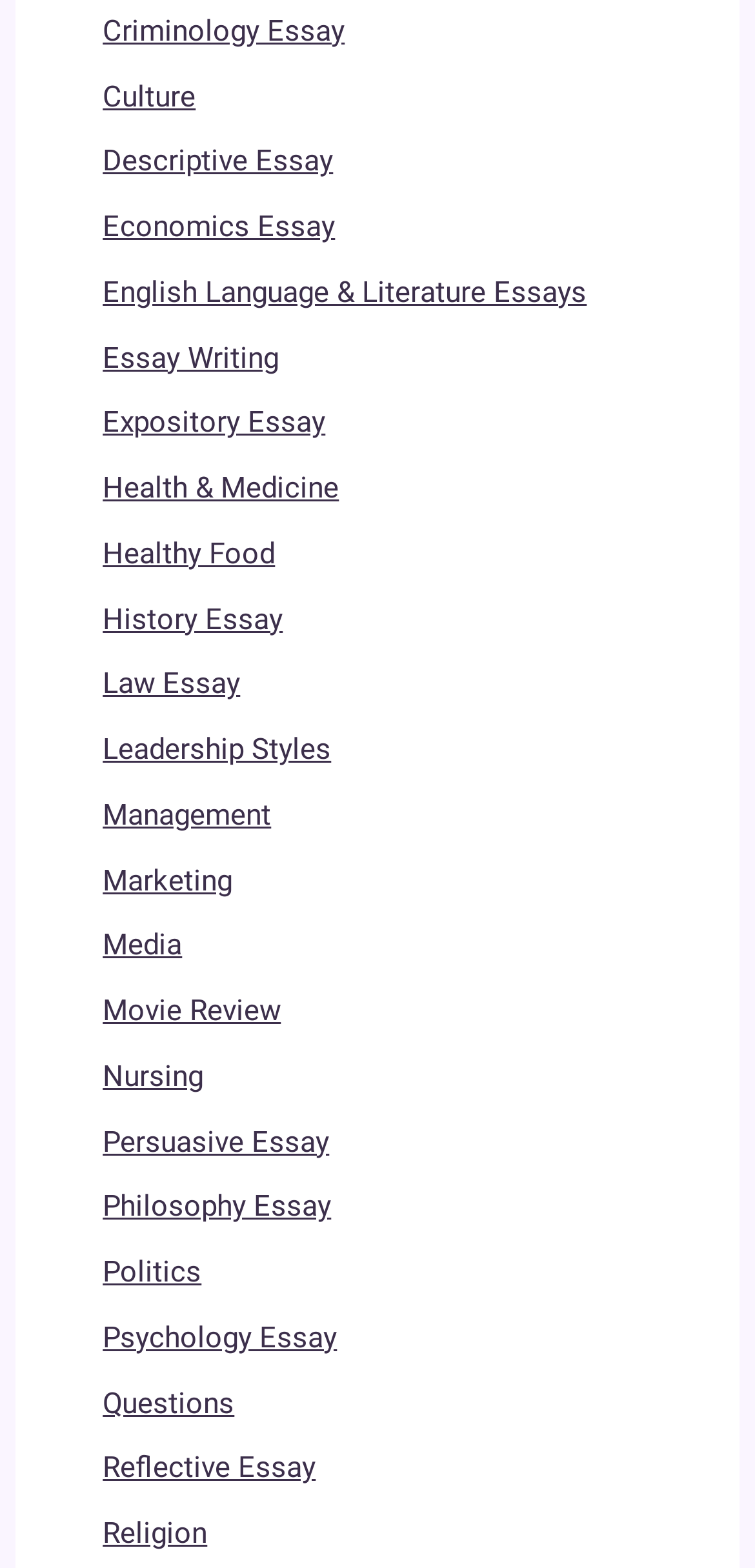Are there any links related to business on this webpage?
Provide a detailed answer to the question using information from the image.

Upon reviewing the links on the webpage, I found several links related to business, including 'Management', 'Marketing', and 'Economics Essay'. These links are likely to provide information or resources related to business and economics.